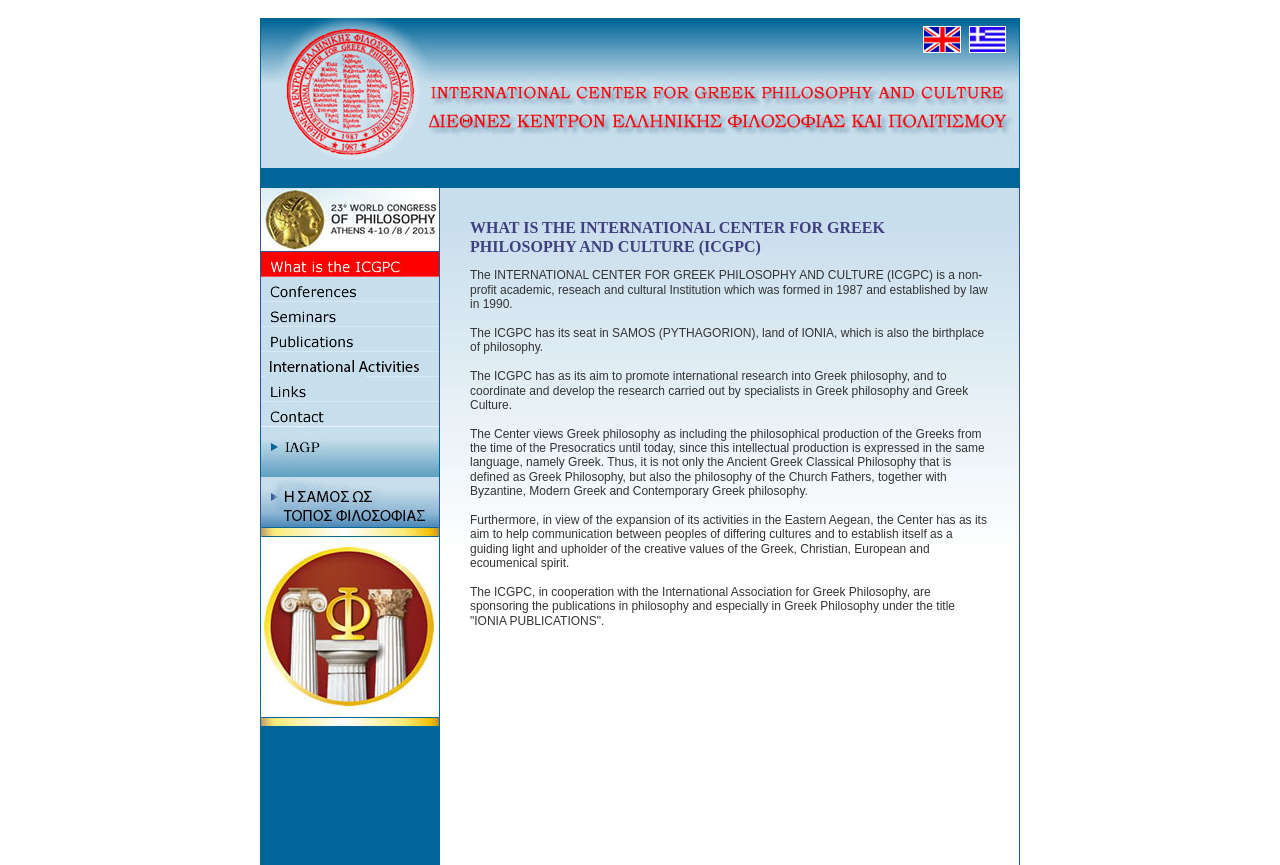Explain the contents of the webpage comprehensively.

The webpage is about the International Center for Greek Philosophy and Culture (ICGPC). At the top, there is a language selection menu with options for English and Greek. Below this, there is a section with multiple rows of links, each accompanied by an image. These links are likely related to the center's activities or publications.

Further down, there is a heading that introduces the ICGPC, followed by a series of paragraphs that describe the center's mission and goals. The text explains that the center aims to promote international research into Greek philosophy, coordinate research, and develop the field of Greek philosophy and culture. It also defines Greek philosophy broadly, encompassing not only ancient classical philosophy but also the philosophical production of the Greeks from the time of the Presocratics to the present day.

The center's goals also include facilitating communication between people of different cultures and upholding the creative values of the Greek, Christian, European, and ecumenical spirit. Additionally, the center cooperates with the International Association for Greek Philosophy to sponsor publications in philosophy, particularly in Greek philosophy, under the title "IONIA PUBLICATIONS".